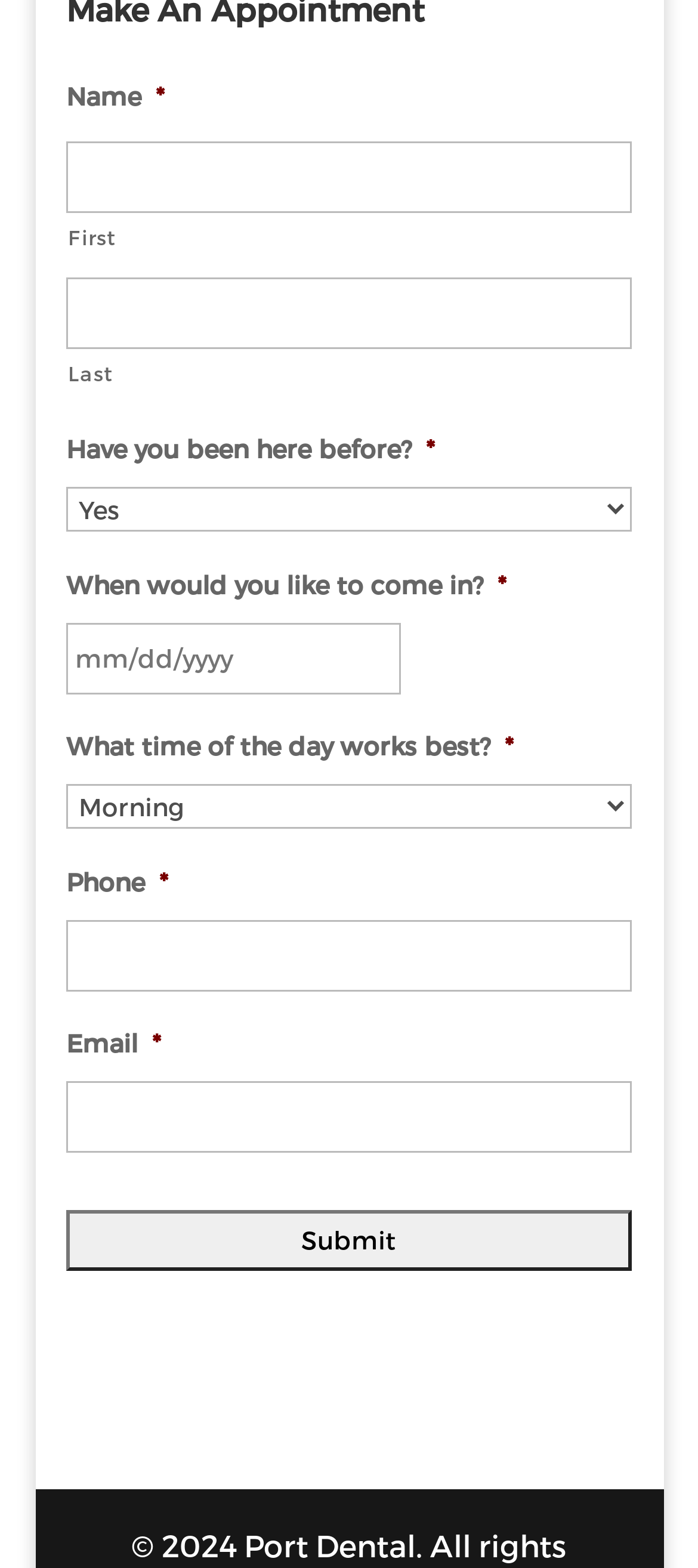What is the format of the date input?
Look at the screenshot and provide an in-depth answer.

The format of the date input is indicated by the StaticText element with the text 'MM slash DD slash YYYY' and bounding box coordinates [0.092, 0.446, 0.185, 0.585]. This suggests that the date input should be in the format of MM/DD/YYYY.